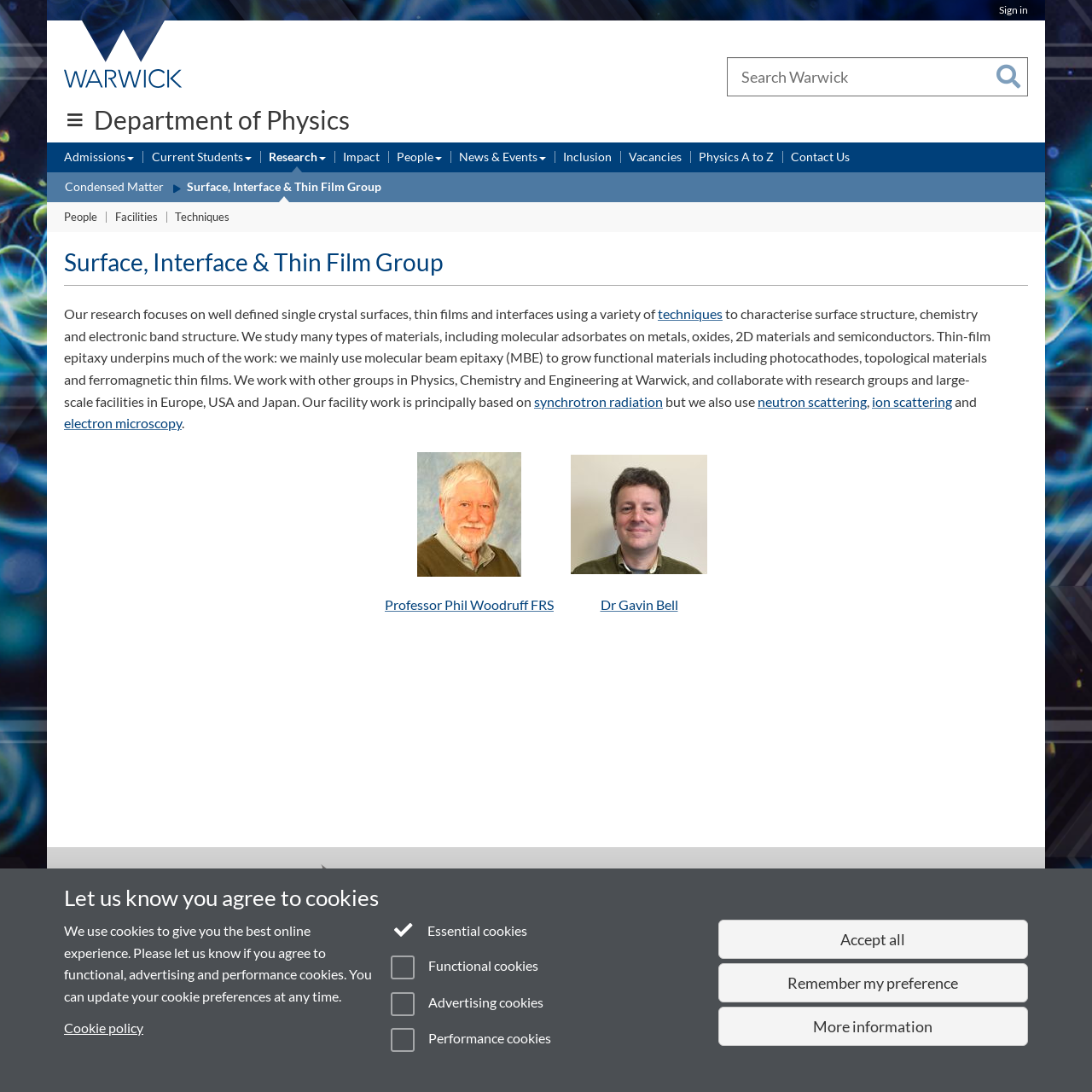Could you specify the bounding box coordinates for the clickable section to complete the following instruction: "Visit University of Warwick homepage"?

[0.051, 0.019, 0.176, 0.081]